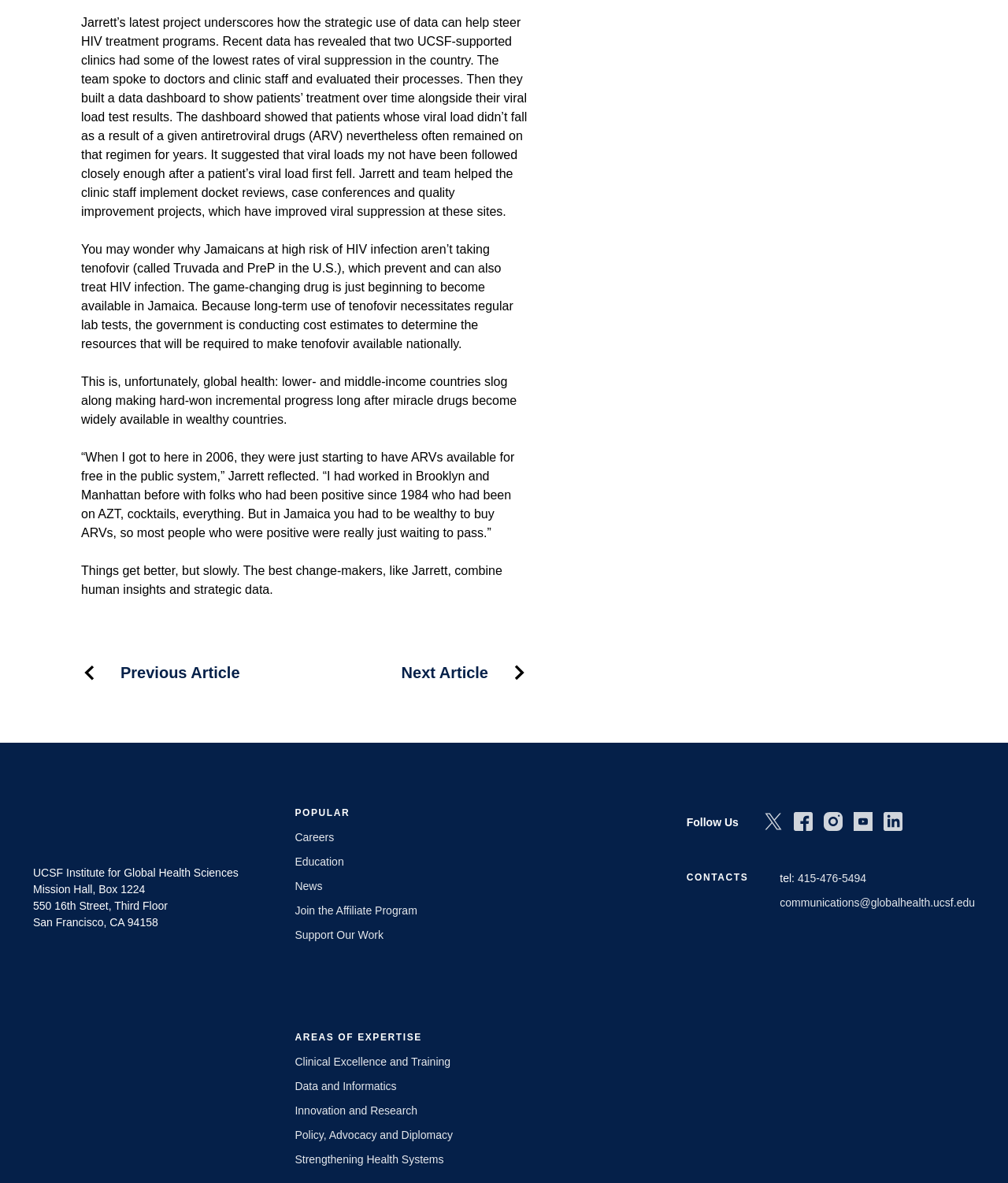Indicate the bounding box coordinates of the element that must be clicked to execute the instruction: "Follow on Twitter". The coordinates should be given as four float numbers between 0 and 1, i.e., [left, top, right, bottom].

[0.756, 0.681, 0.778, 0.709]